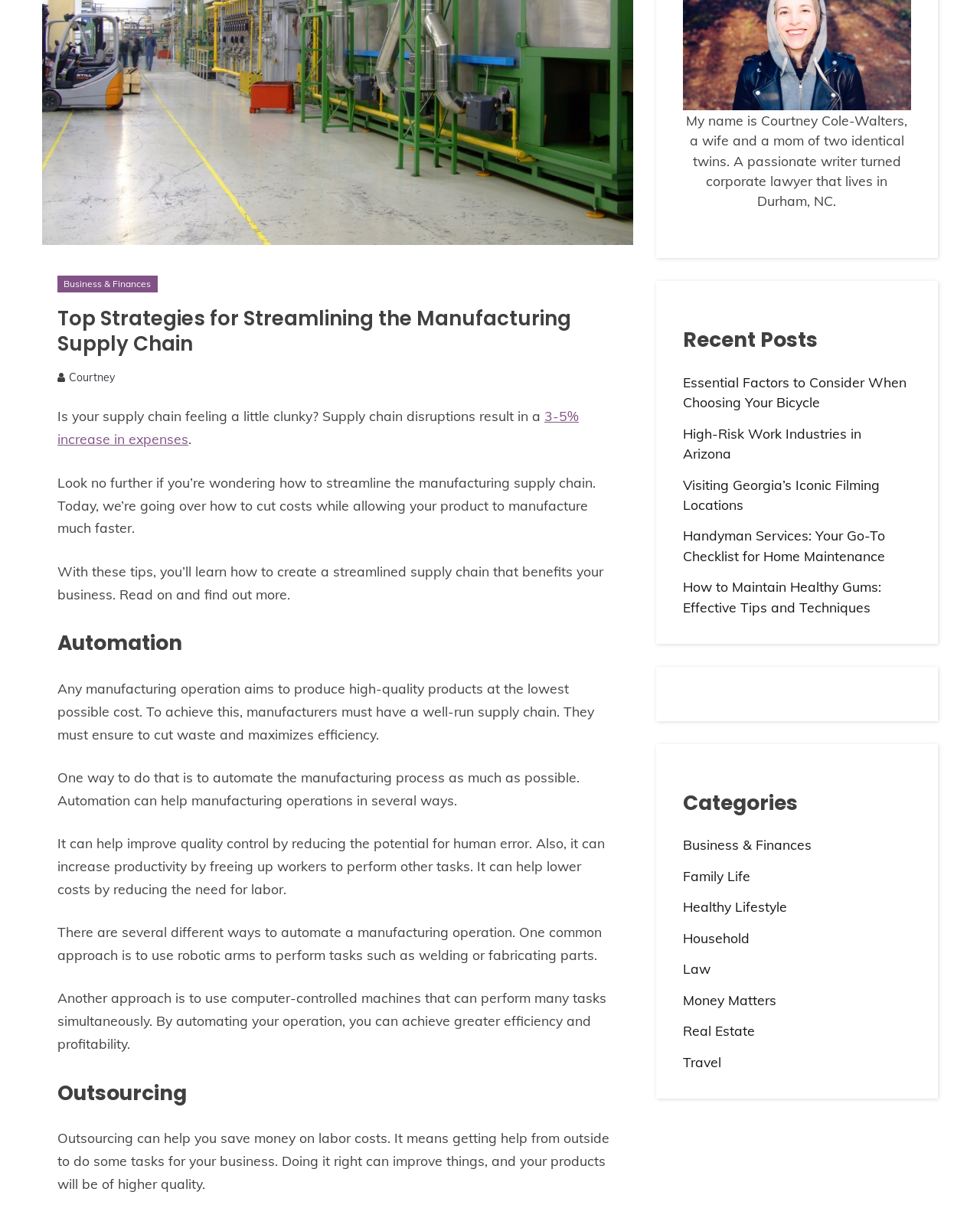Please find the bounding box for the UI element described by: "3-5% increase in expenses".

[0.059, 0.335, 0.591, 0.367]